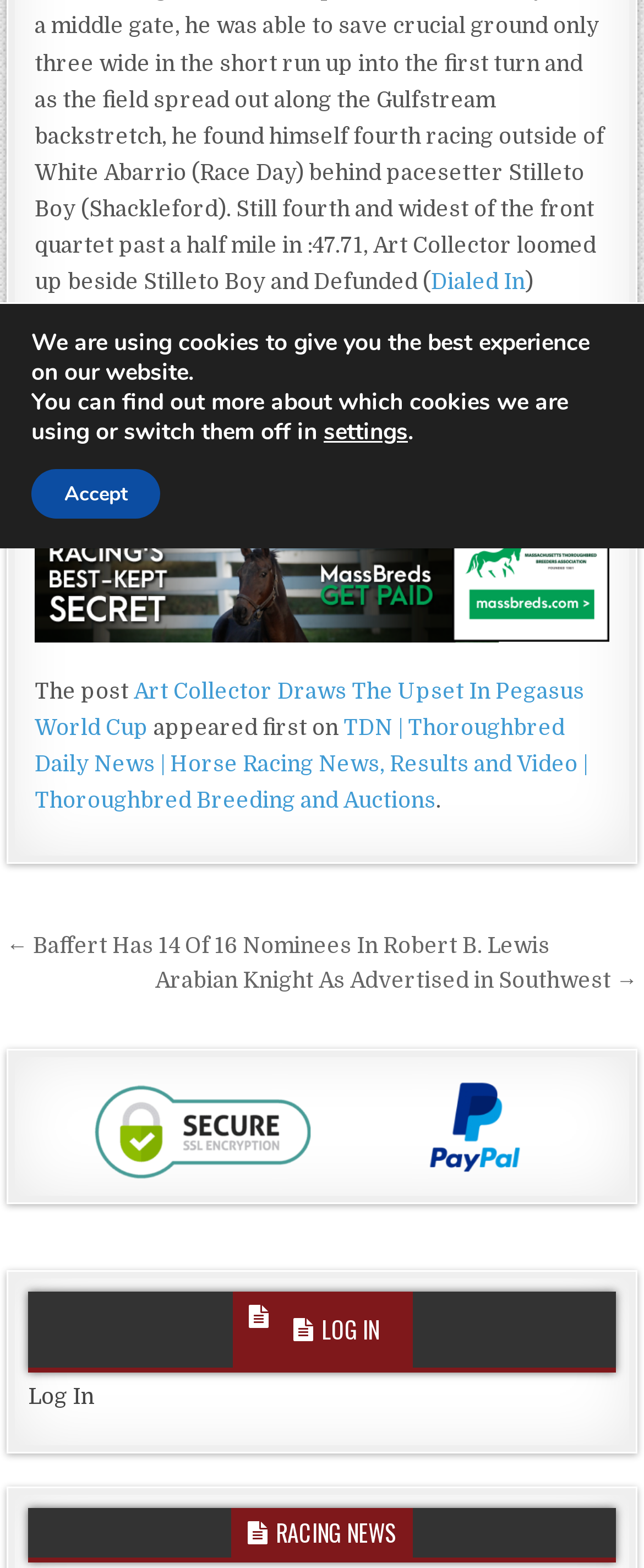Based on the element description "Accept", predict the bounding box coordinates of the UI element.

[0.049, 0.299, 0.249, 0.331]